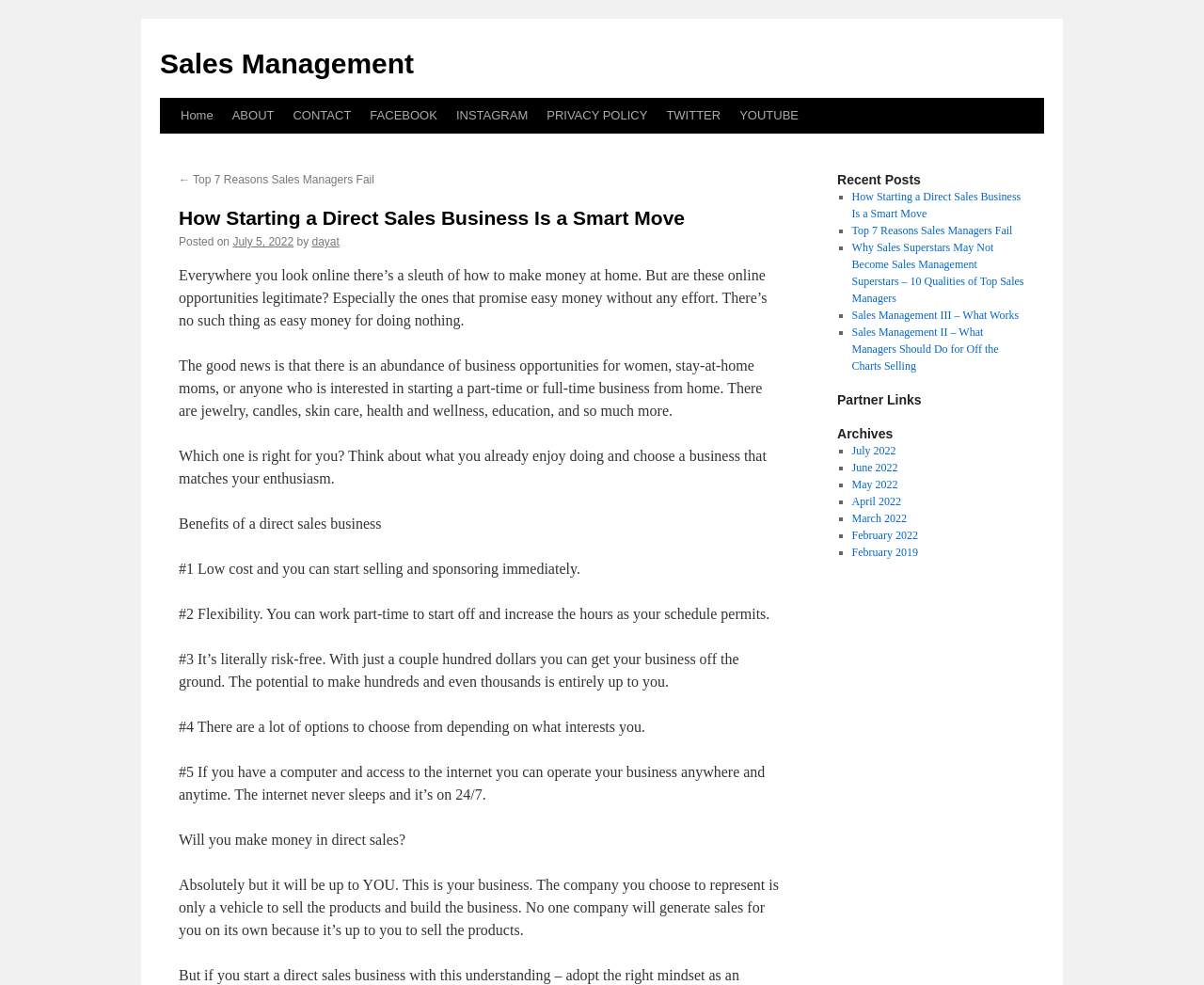Determine the bounding box coordinates for the area that should be clicked to carry out the following instruction: "Read the article 'How Starting a Direct Sales Business Is a Smart Move'".

[0.148, 0.208, 0.648, 0.234]